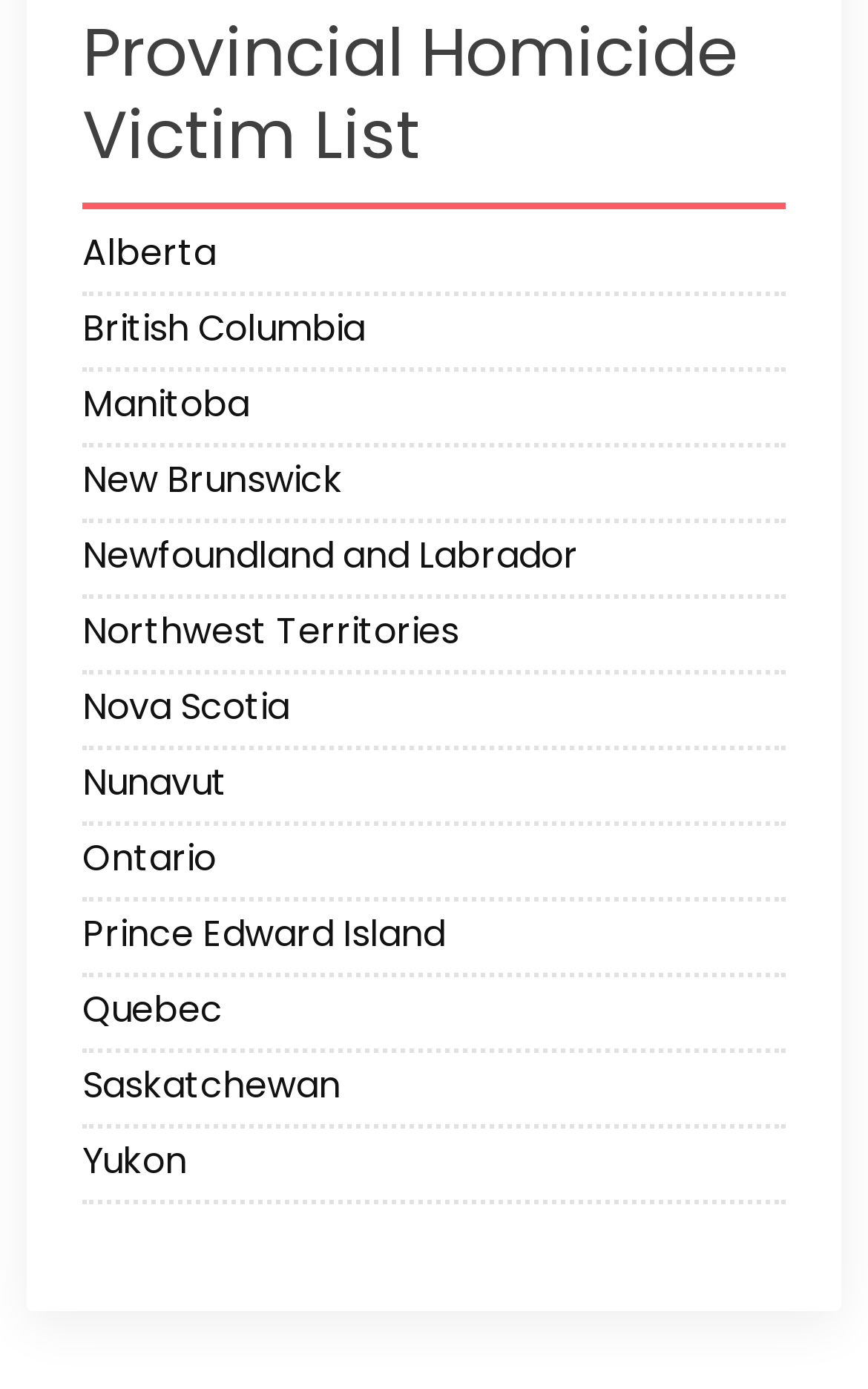What is the first province listed?
Give a detailed response to the question by analyzing the screenshot.

The first province listed can be determined by looking at the links provided on the webpage. The first link is 'Alberta', which is located at the top of the list.